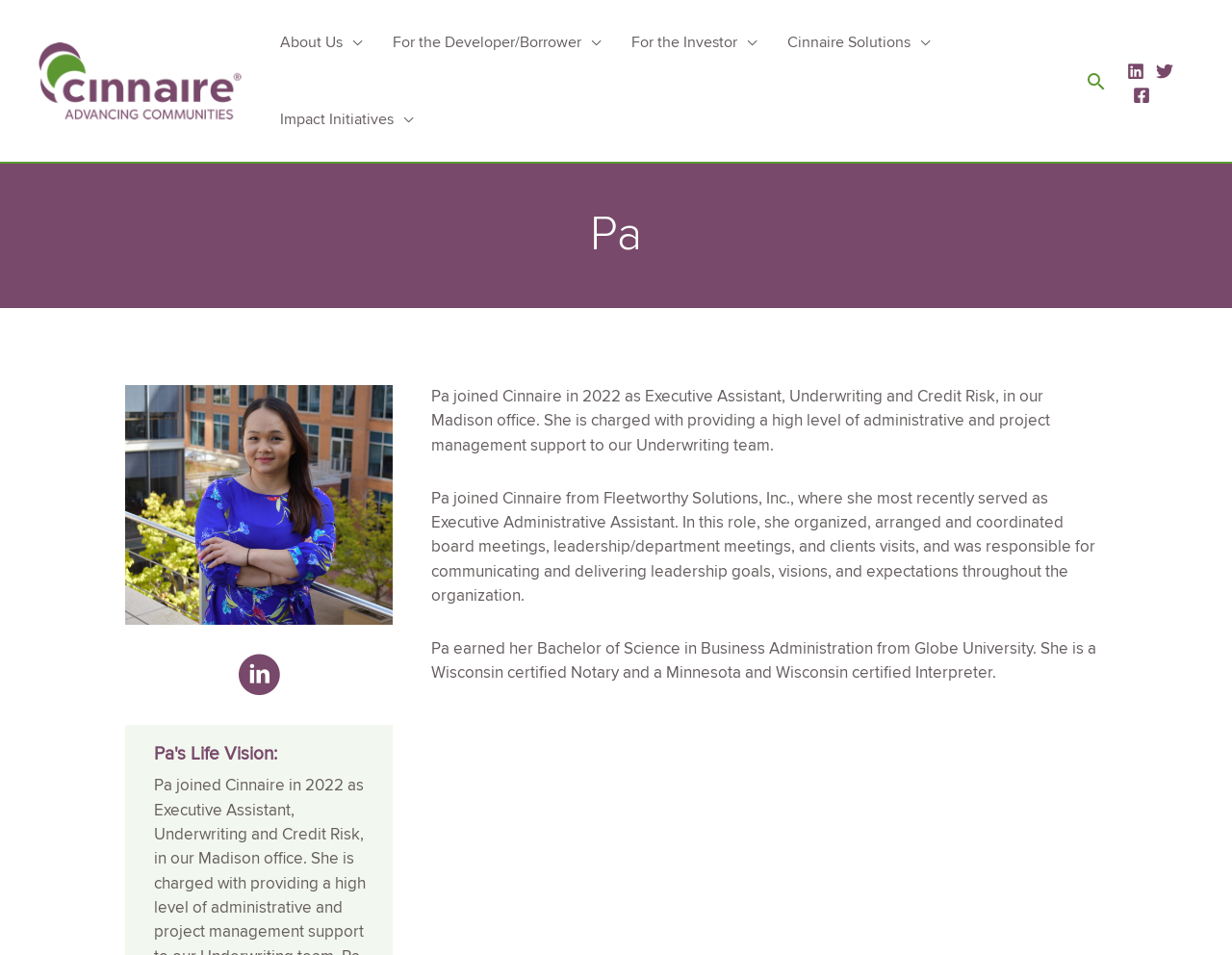Use a single word or phrase to answer the question:
Is there a search function on the webpage?

Yes